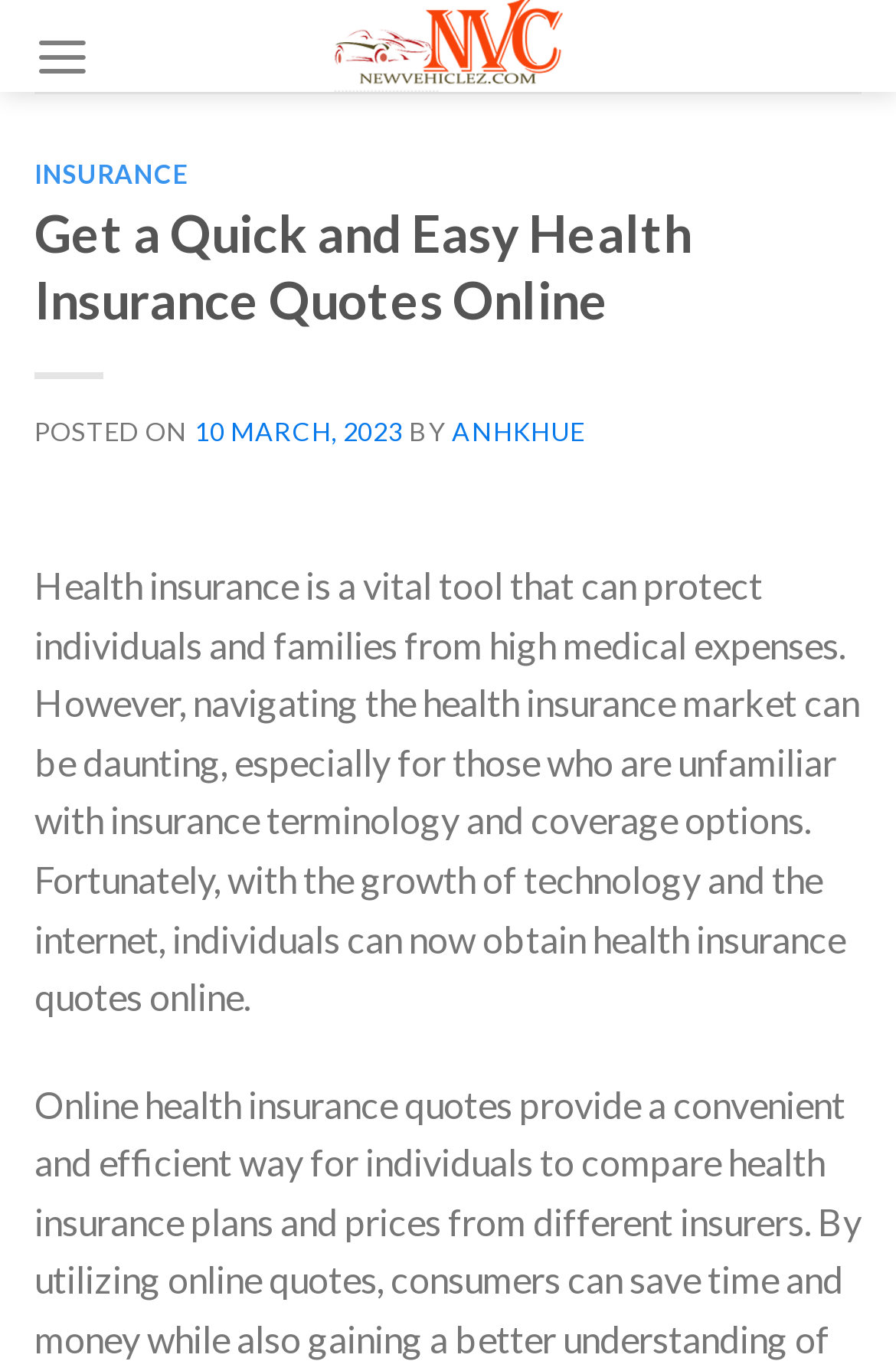Answer the following in one word or a short phrase: 
What can individuals do online according to the webpage?

Obtain health insurance quotes